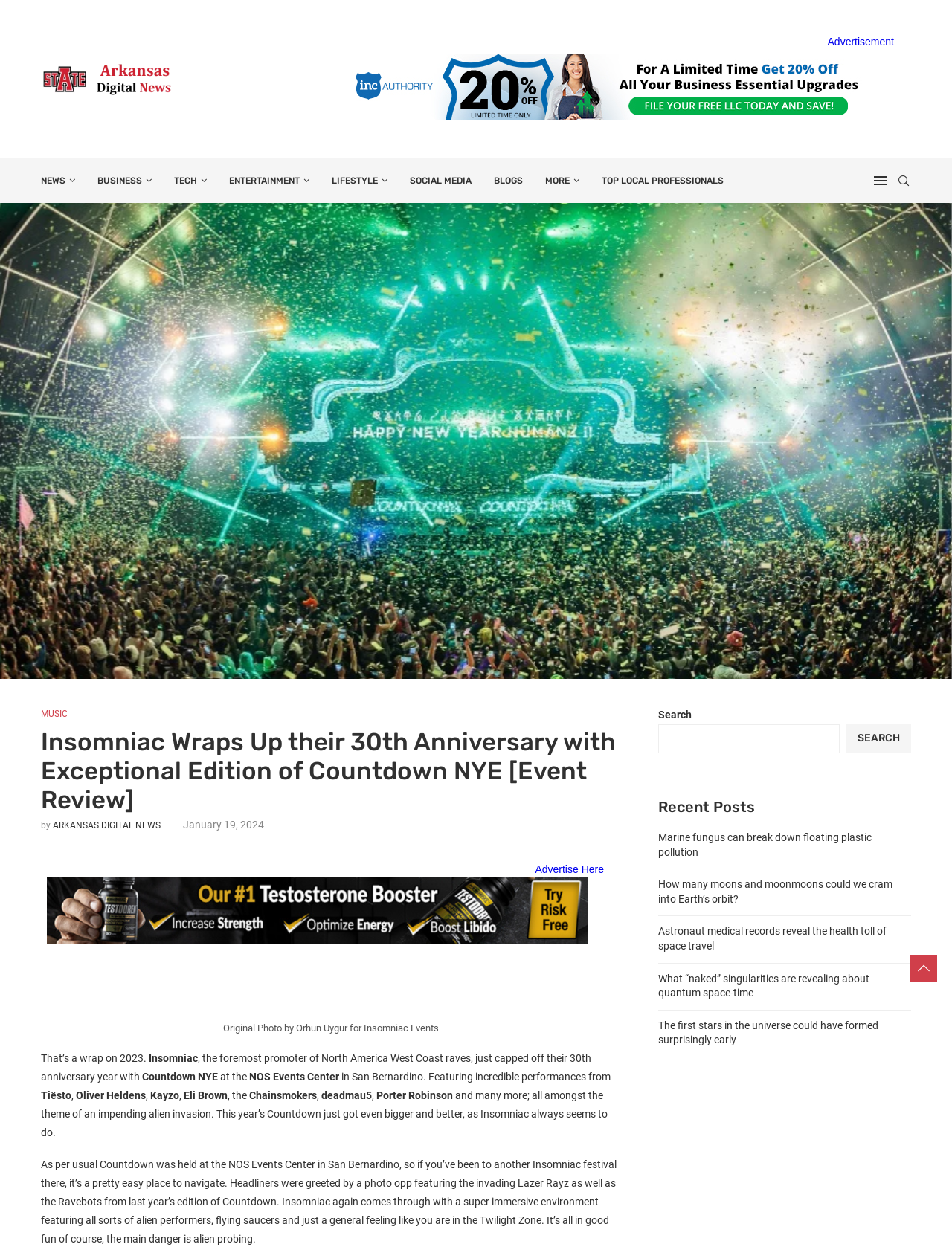Could you locate the bounding box coordinates for the section that should be clicked to accomplish this task: "Visit the website of arkansasdigitalnews".

[0.043, 0.051, 0.199, 0.076]